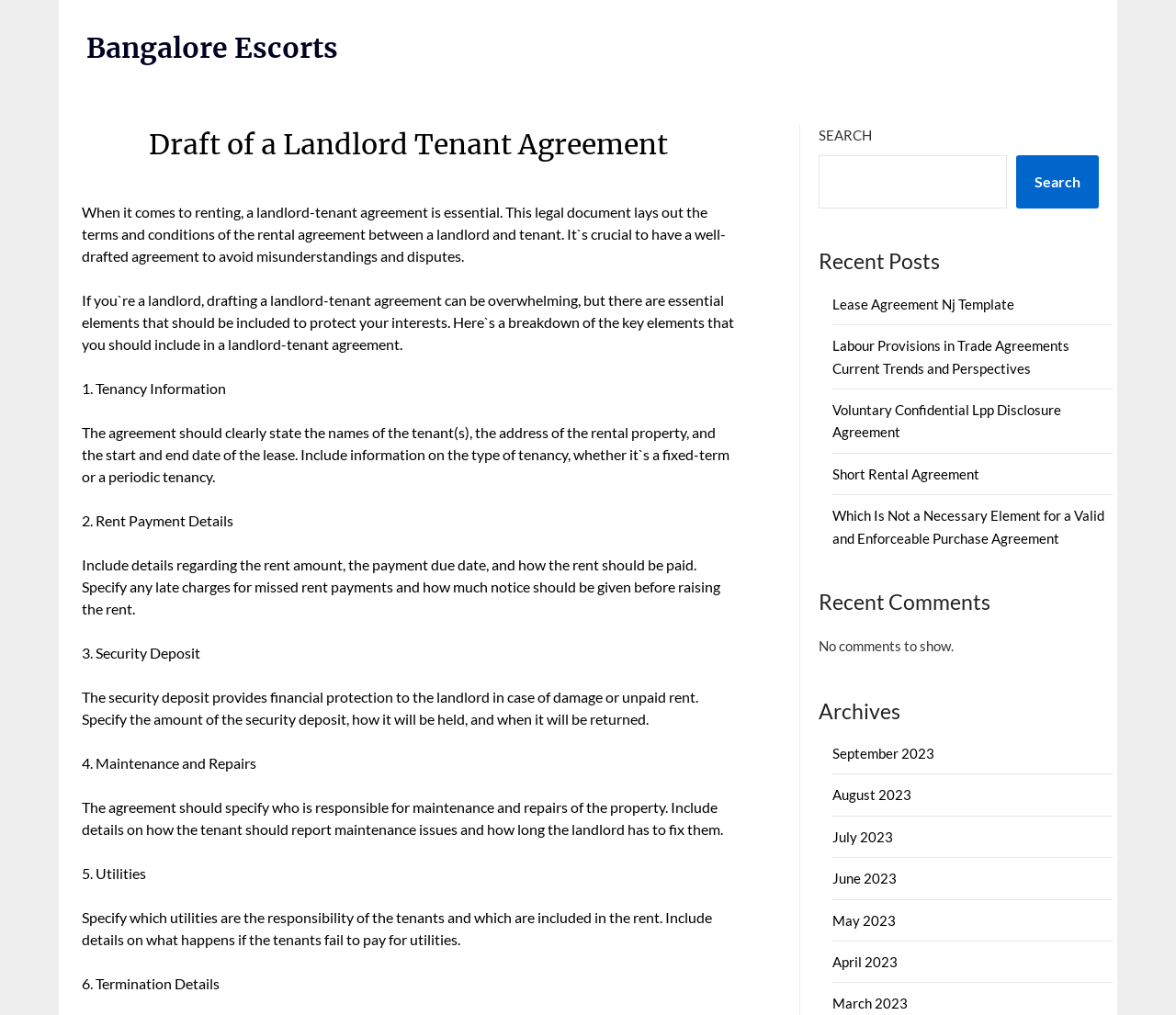Deliver a detailed narrative of the webpage's visual and textual elements.

The webpage appears to be a blog or article page focused on landlord-tenant agreements. At the top, there is a header section with a link to "Bangalore Escorts" and a heading that reads "Draft of a Landlord Tenant Agreement". Below this, there is a brief introduction to the importance of having a well-drafted landlord-tenant agreement.

The main content of the page is divided into sections, with headings and subheadings that outline the key elements that should be included in a landlord-tenant agreement. These sections include "Tenancy Information", "Rent Payment Details", "Security Deposit", "Maintenance and Repairs", "Utilities", and "Termination Details". Each section provides a brief description of what should be included in the agreement.

To the right of the main content, there is a search bar with a button labeled "Search". Below this, there are three sections: "Recent Posts", "Recent Comments", and "Archives". The "Recent Posts" section lists several links to related articles, while the "Recent Comments" section indicates that there are no comments to show. The "Archives" section lists links to monthly archives from September 2023 to March 2023.

Overall, the webpage appears to be a informative resource for landlords and tenants, providing guidance on what to include in a landlord-tenant agreement.